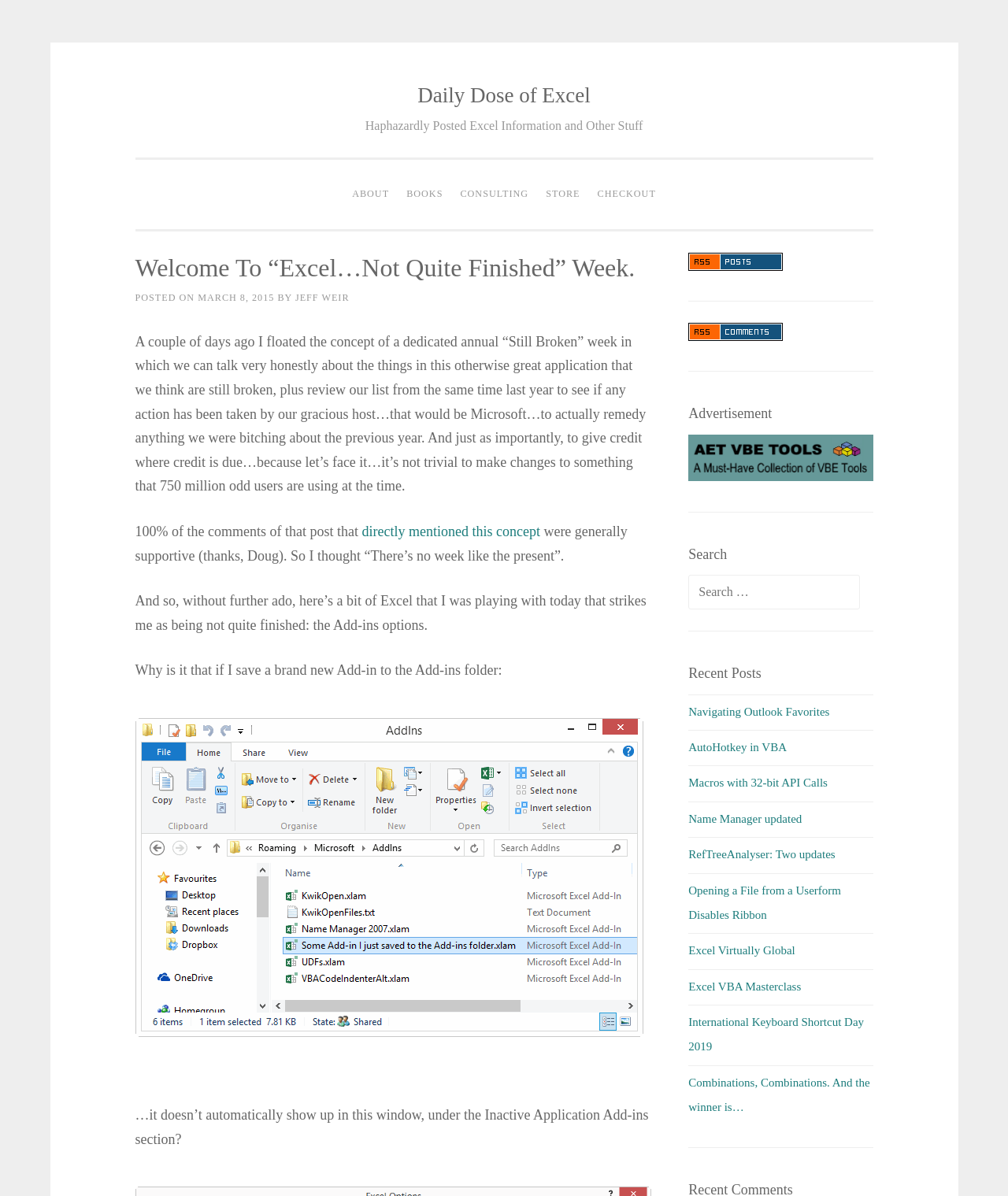Locate the primary headline on the webpage and provide its text.

Daily Dose of Excel